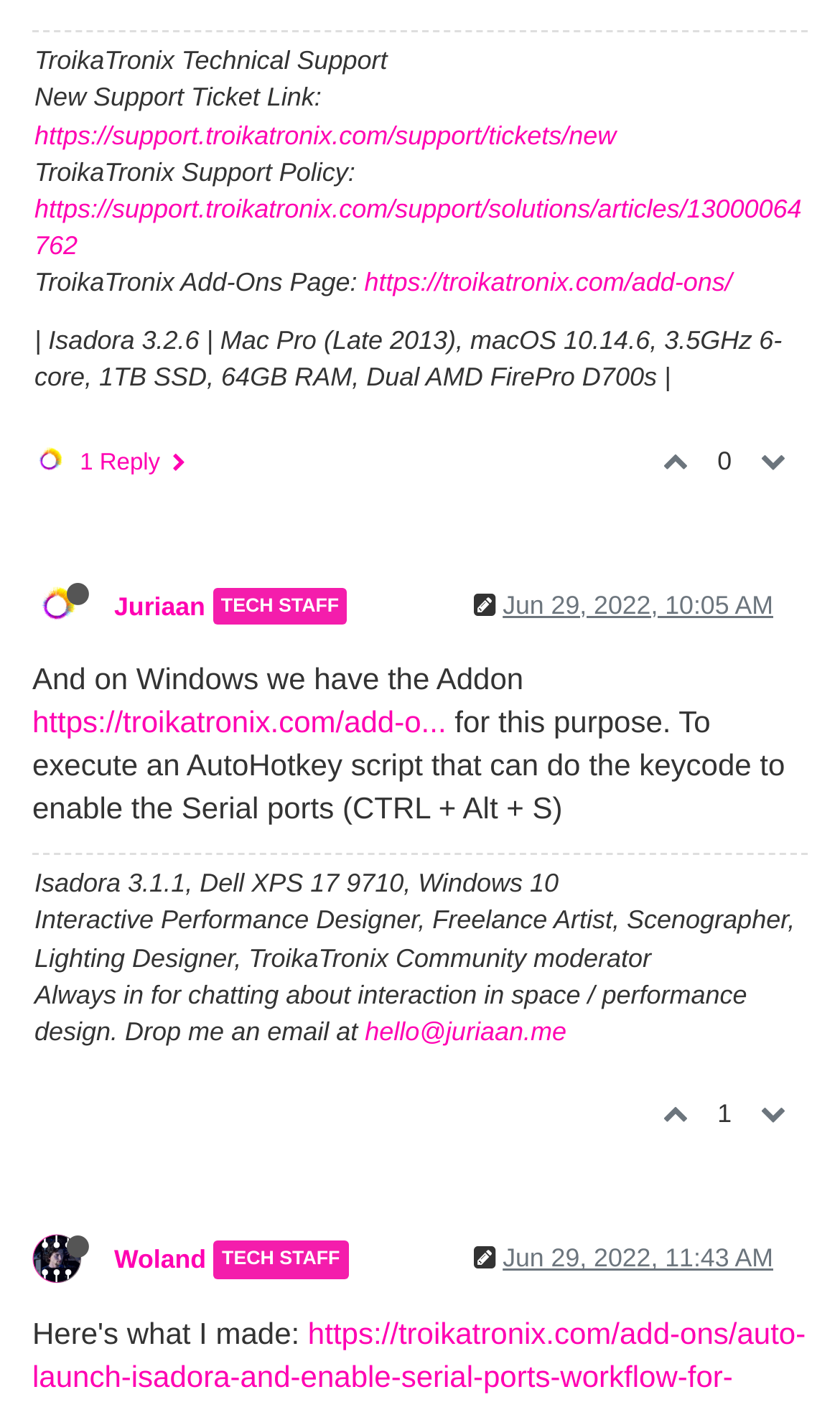Highlight the bounding box coordinates of the element you need to click to perform the following instruction: "Check Woland's post."

[0.038, 0.884, 0.136, 0.908]